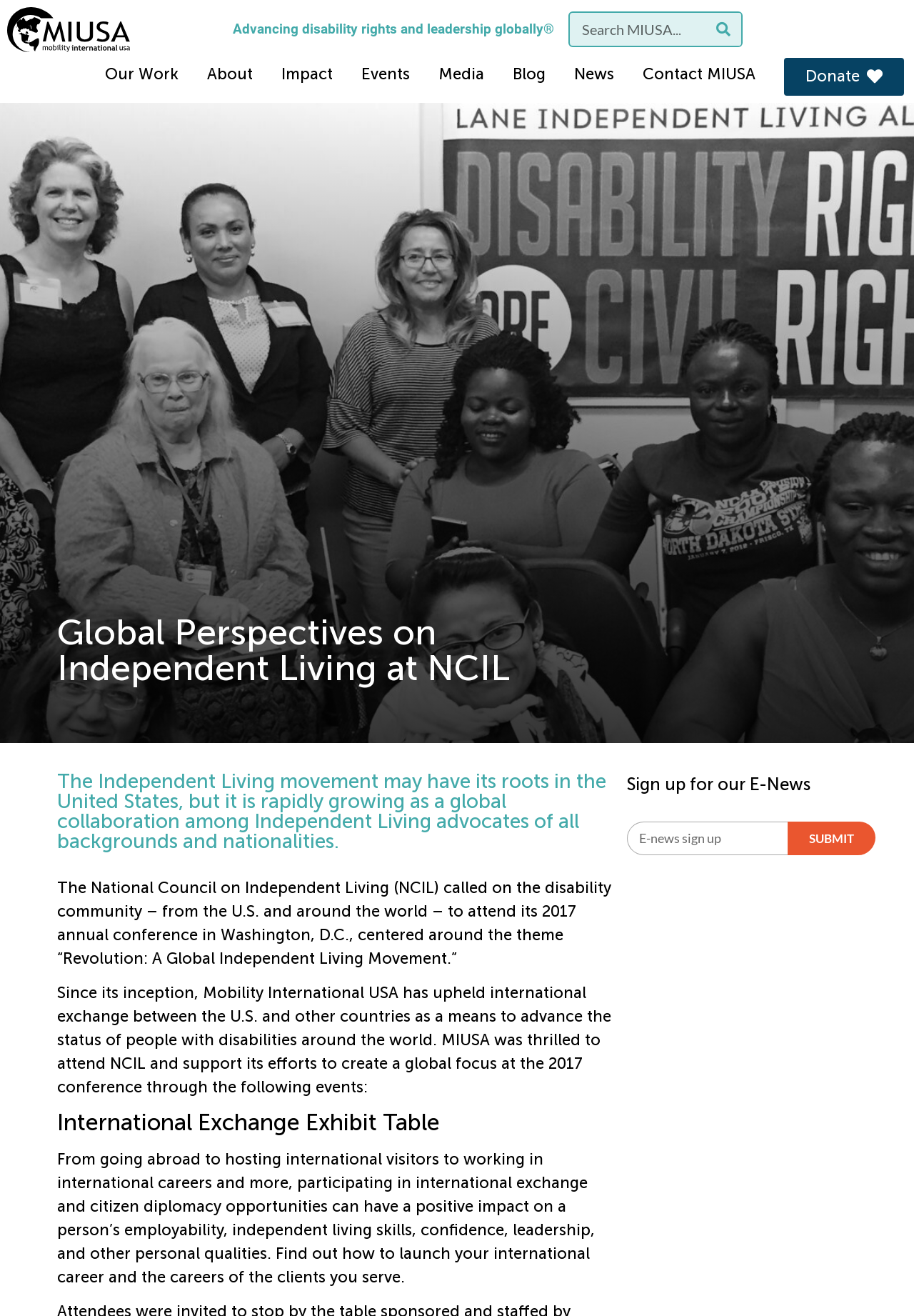Please find the bounding box coordinates in the format (top-left x, top-left y, bottom-right x, bottom-right y) for the given element description. Ensure the coordinates are floating point numbers between 0 and 1. Description: 2009 Archive

None